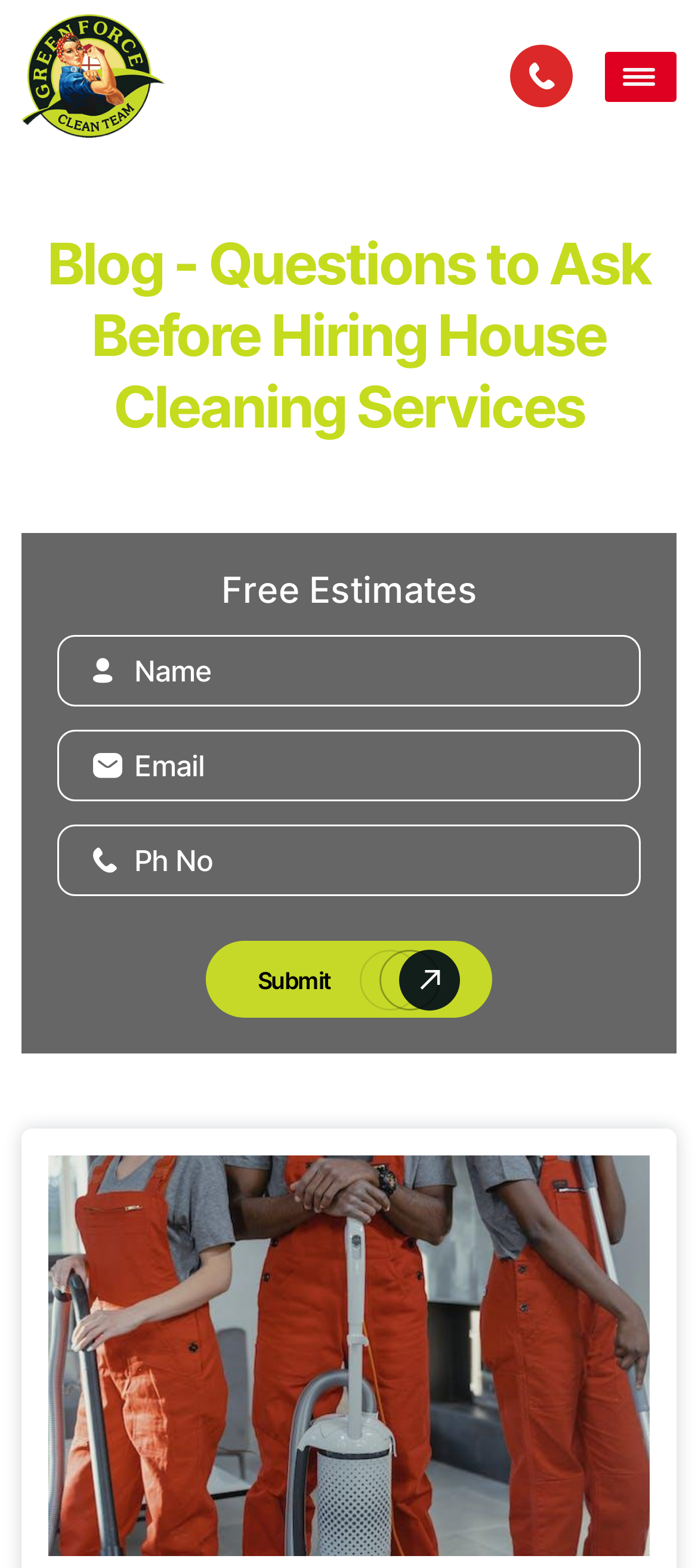Mark the bounding box of the element that matches the following description: "alt="logo"".

[0.031, 0.036, 0.236, 0.058]